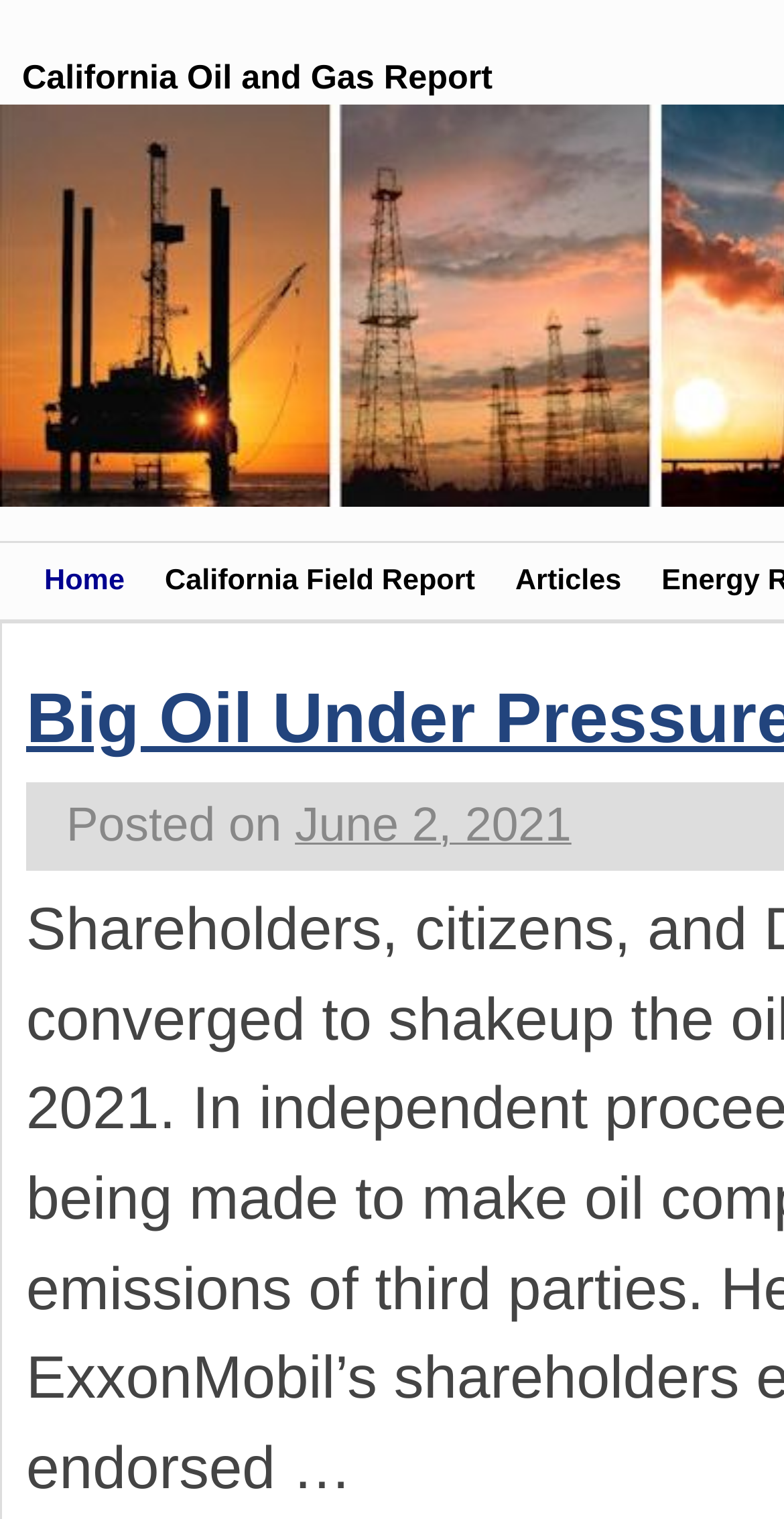Refer to the image and provide a thorough answer to this question:
How many main navigation links are there?

I counted the links 'Home', 'California Field Report', and 'Articles' which are located at the top of the page.